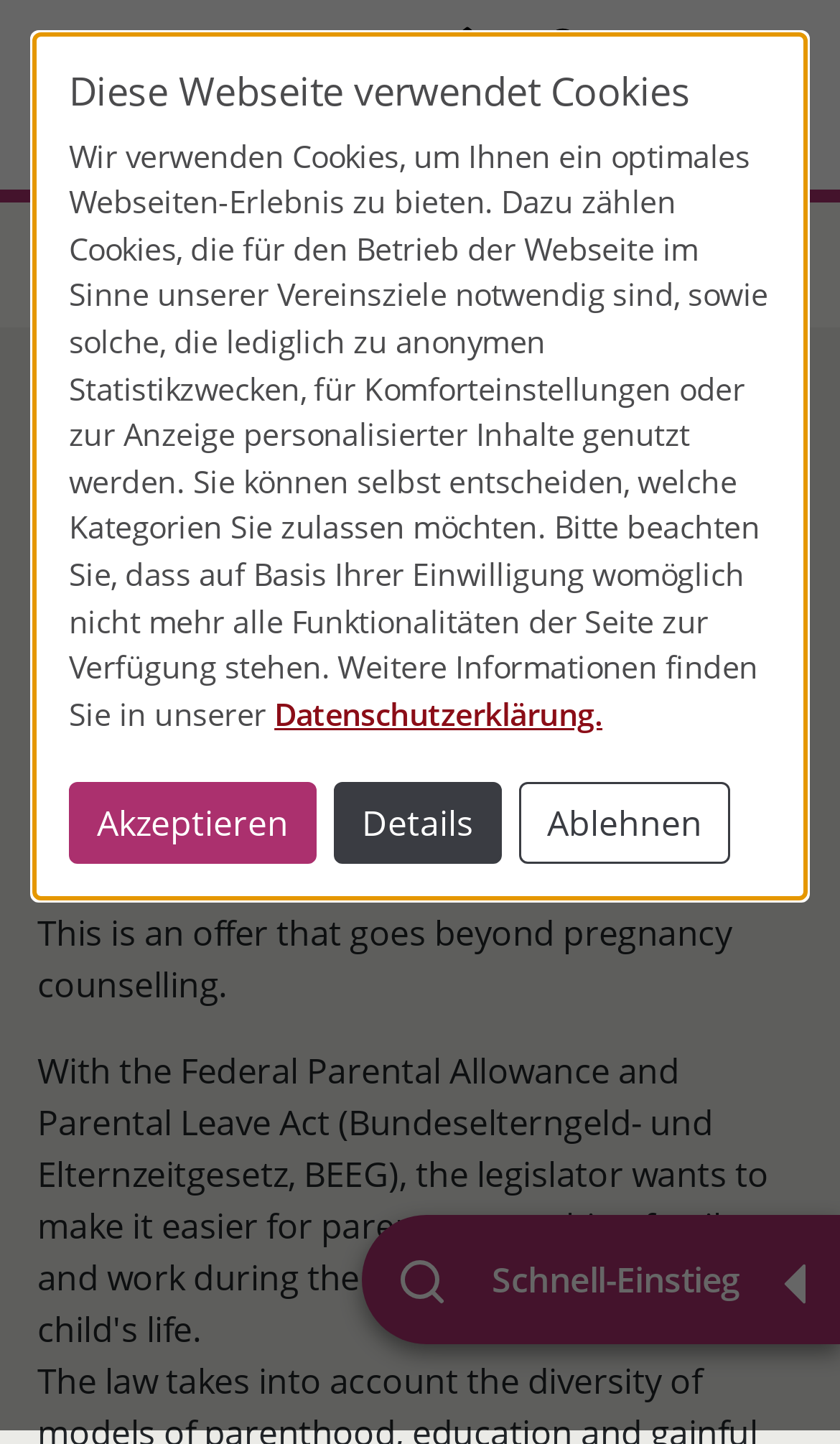Detail the webpage's structure and highlights in your description.

This webpage is about counselling on parental allowance and parental leave. At the top left corner, there is a logo image of "pro familia". Next to it, there are two buttons, "Klick zur Startseite" and "Klick zur Suche", which are likely for navigating to the homepage and search page, respectively. 

On the top right corner, there is a navigation menu for selecting languages, with options for Deutsch and English. Below it, there is a button to toggle the navigation menu, accompanied by a "MENÜ" label and an image. 

The main content of the webpage starts with a breadcrumb menu, showing the navigation path from "Home" to "Frankfurt-Höchst" and finally to the current page, "Counselling on parental allowance and parental leave". 

Below the breadcrumb menu, there is a heading with the same title as the webpage, followed by a paragraph of text that describes the counselling service, stating that it goes beyond pregnancy counselling. 

There are three buttons at the bottom of the page, "Schnell-Einstieg" (quick access) and "öffnen" (open), which are likely for quick navigation or opening a specific section. 

A dialog box is displayed on top of the main content, informing users that the website uses cookies and explaining the different types of cookies used. The dialog box has buttons for "Datenschutzerklärung lesen" (read privacy policy), "Akzeptieren" (accept), "Details" (details), and "Ablehnen" (reject).